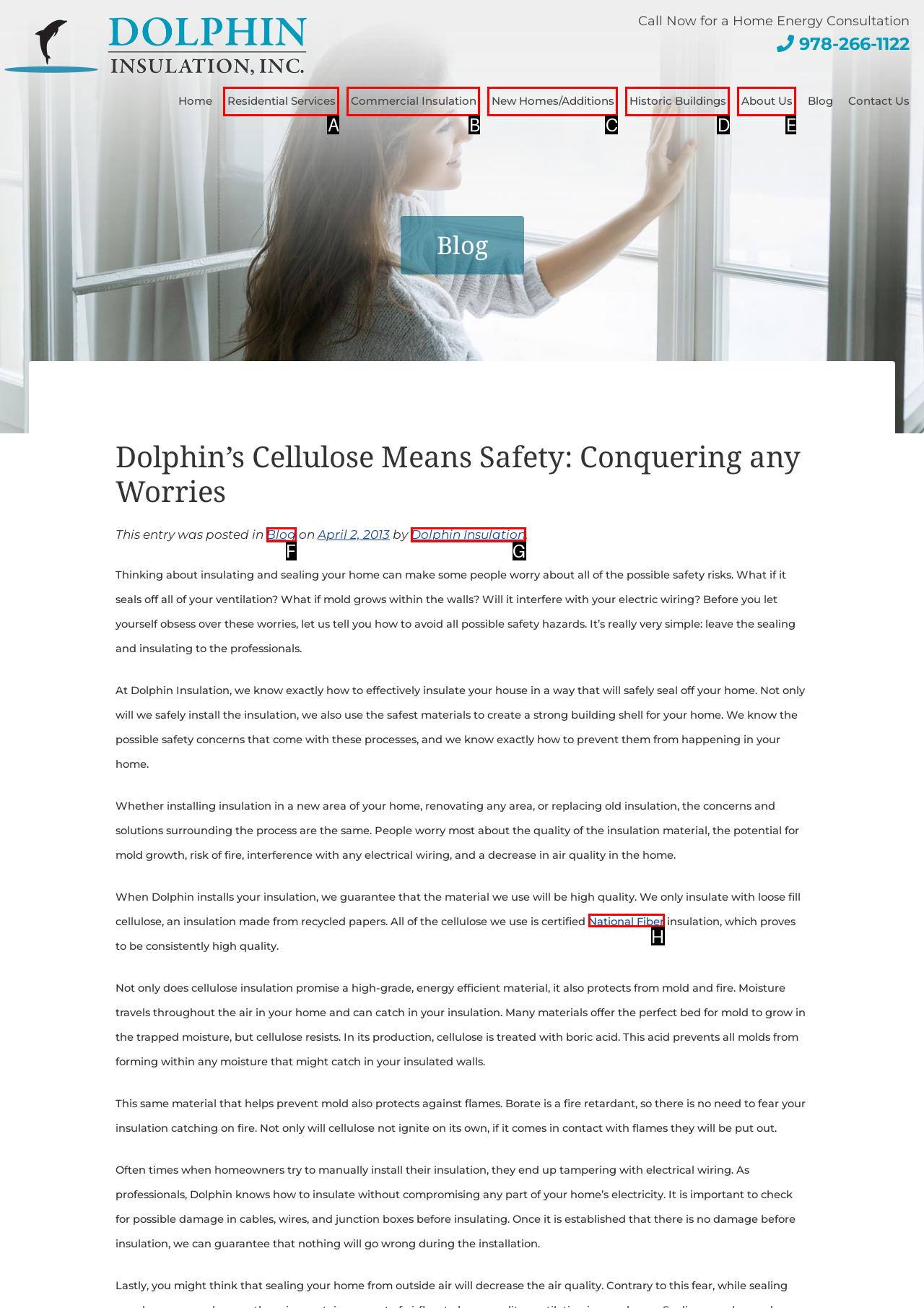Select the appropriate HTML element to click for the following task: Learn more about 'National Fiber'
Answer with the letter of the selected option from the given choices directly.

H